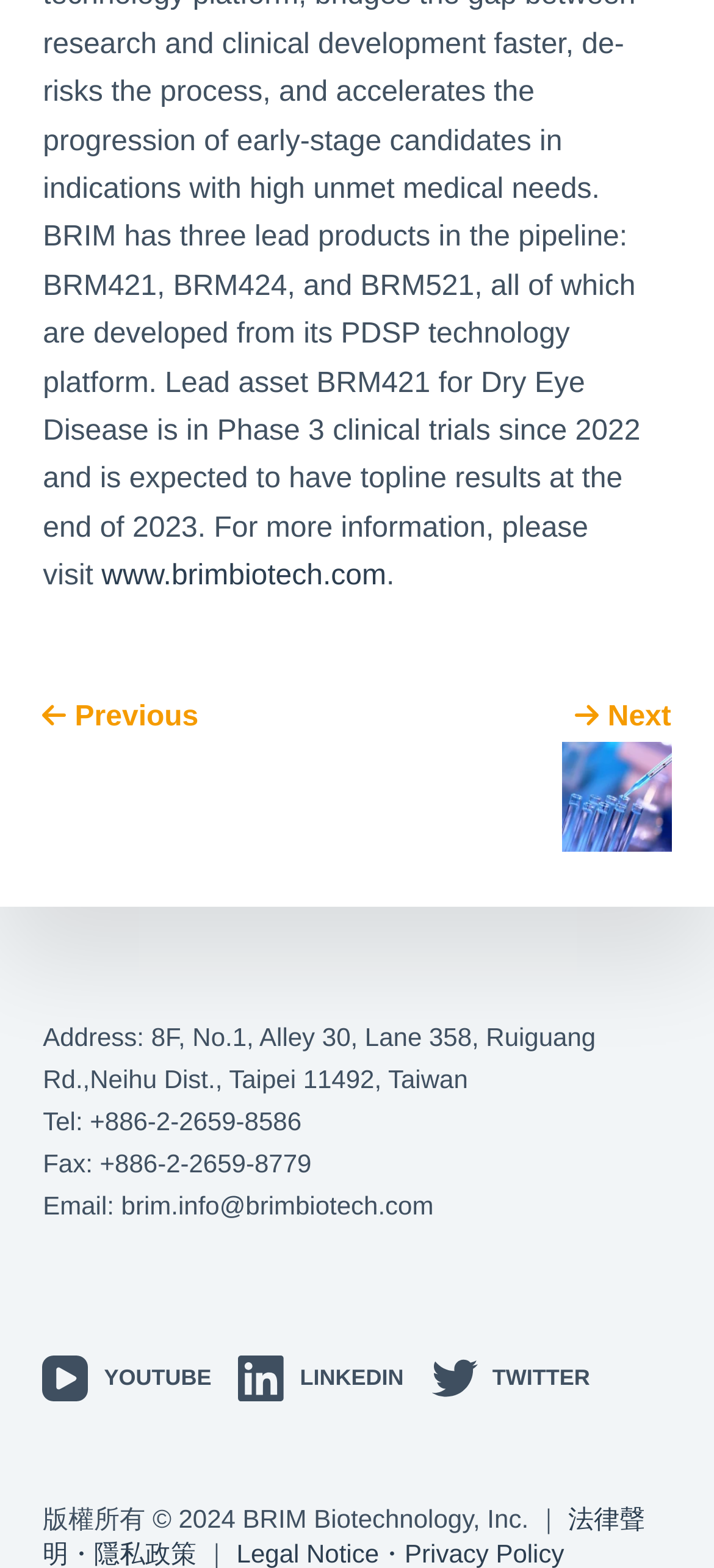What is the copyright year of the company?
Please provide a single word or phrase in response based on the screenshot.

2024